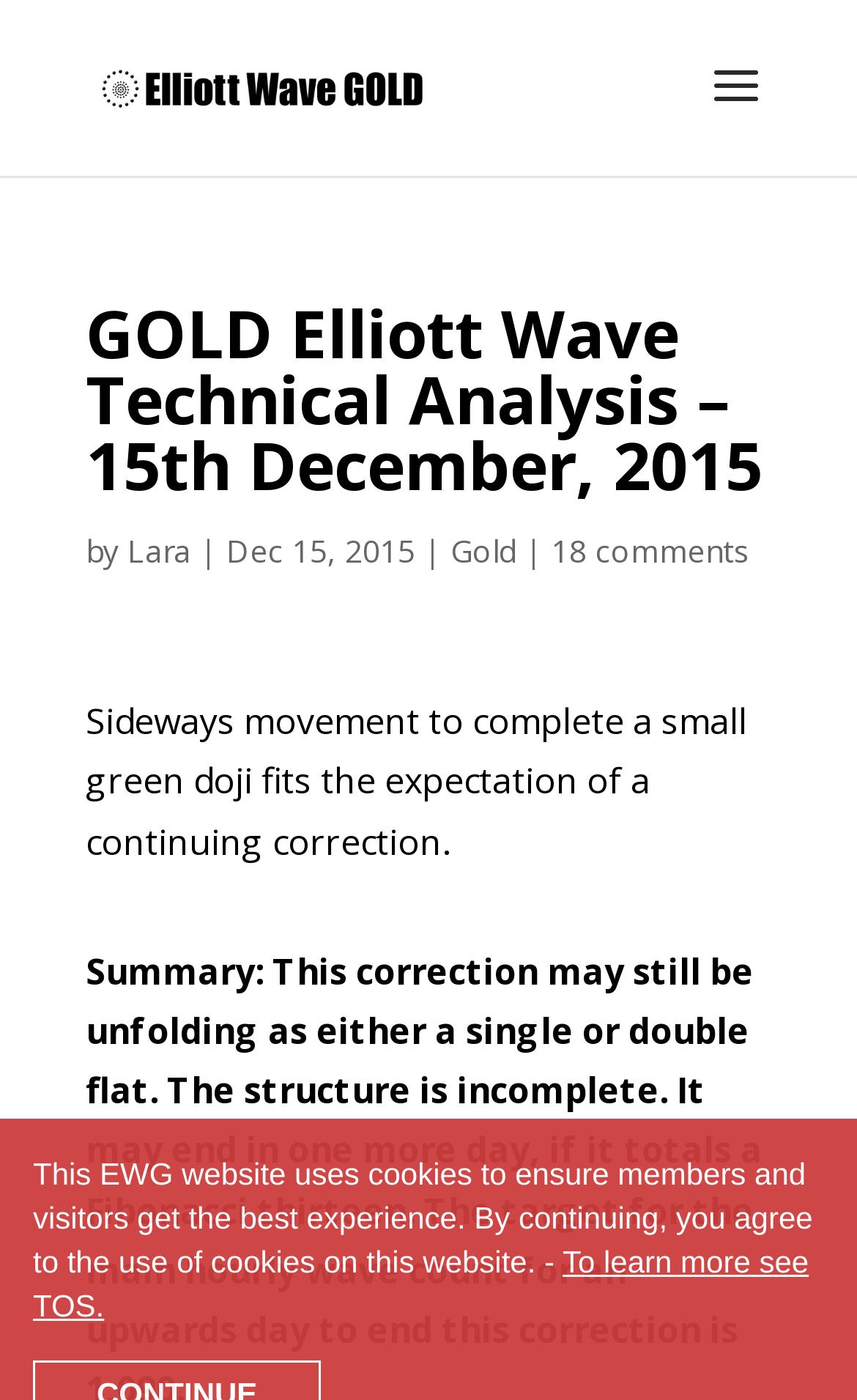Please provide a comprehensive answer to the question based on the screenshot: What type of movement is expected in the analysis?

I found the type of movement by reading the text of the analysis. The text mentions 'Sideways movement to complete a small green doji fits the expectation of a continuing correction', which indicates that sideways movement is expected.